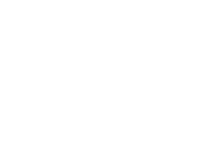How can donations be made?
Look at the image and answer the question using a single word or phrase.

Online or by mail